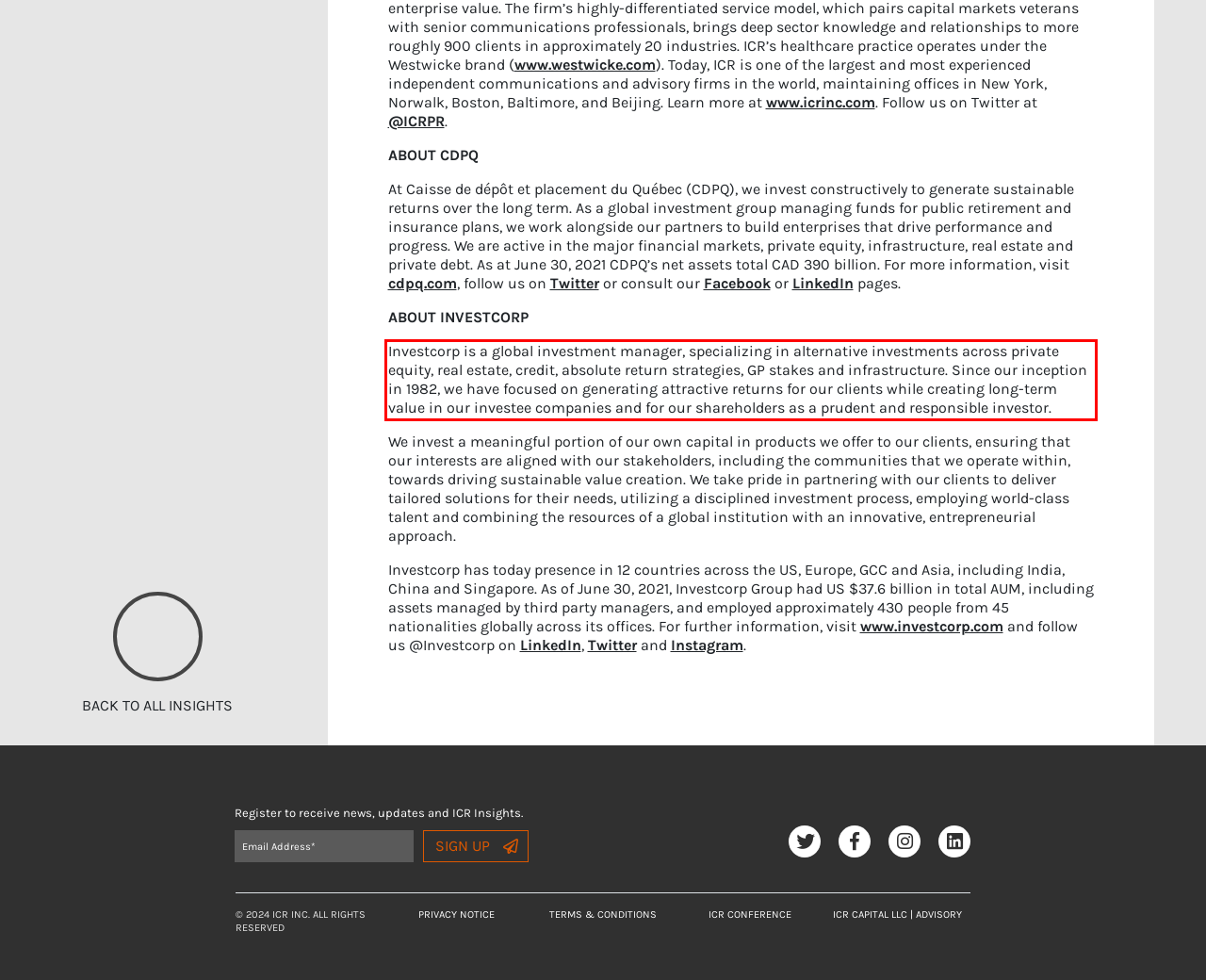Identify and transcribe the text content enclosed by the red bounding box in the given screenshot.

Investcorp is a global investment manager, specializing in alternative investments across private equity, real estate, credit, absolute return strategies, GP stakes and infrastructure. Since our inception in 1982, we have focused on generating attractive returns for our clients while creating long-term value in our investee companies and for our shareholders as a prudent and responsible investor.